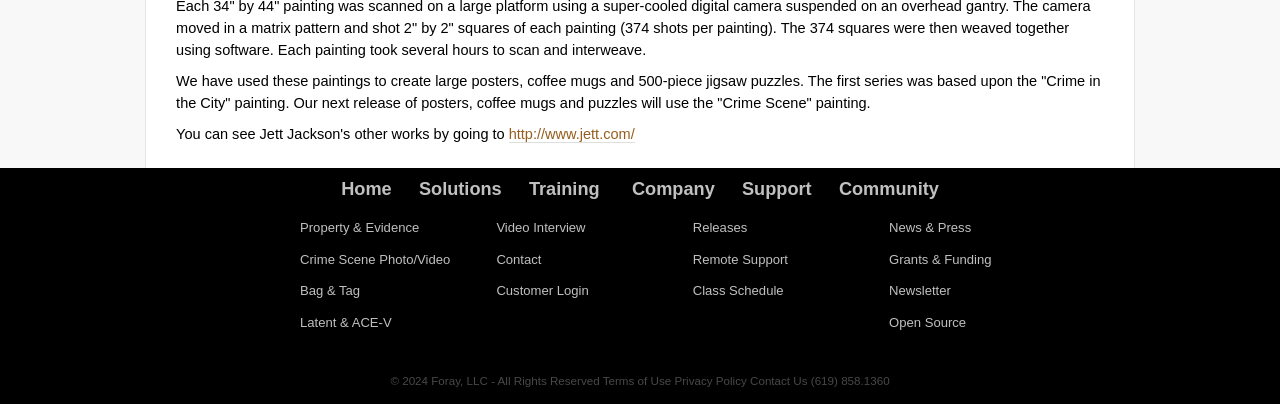Find the bounding box coordinates for the element that must be clicked to complete the instruction: "Learn about CLASSES". The coordinates should be four float numbers between 0 and 1, indicated as [left, top, right, bottom].

None